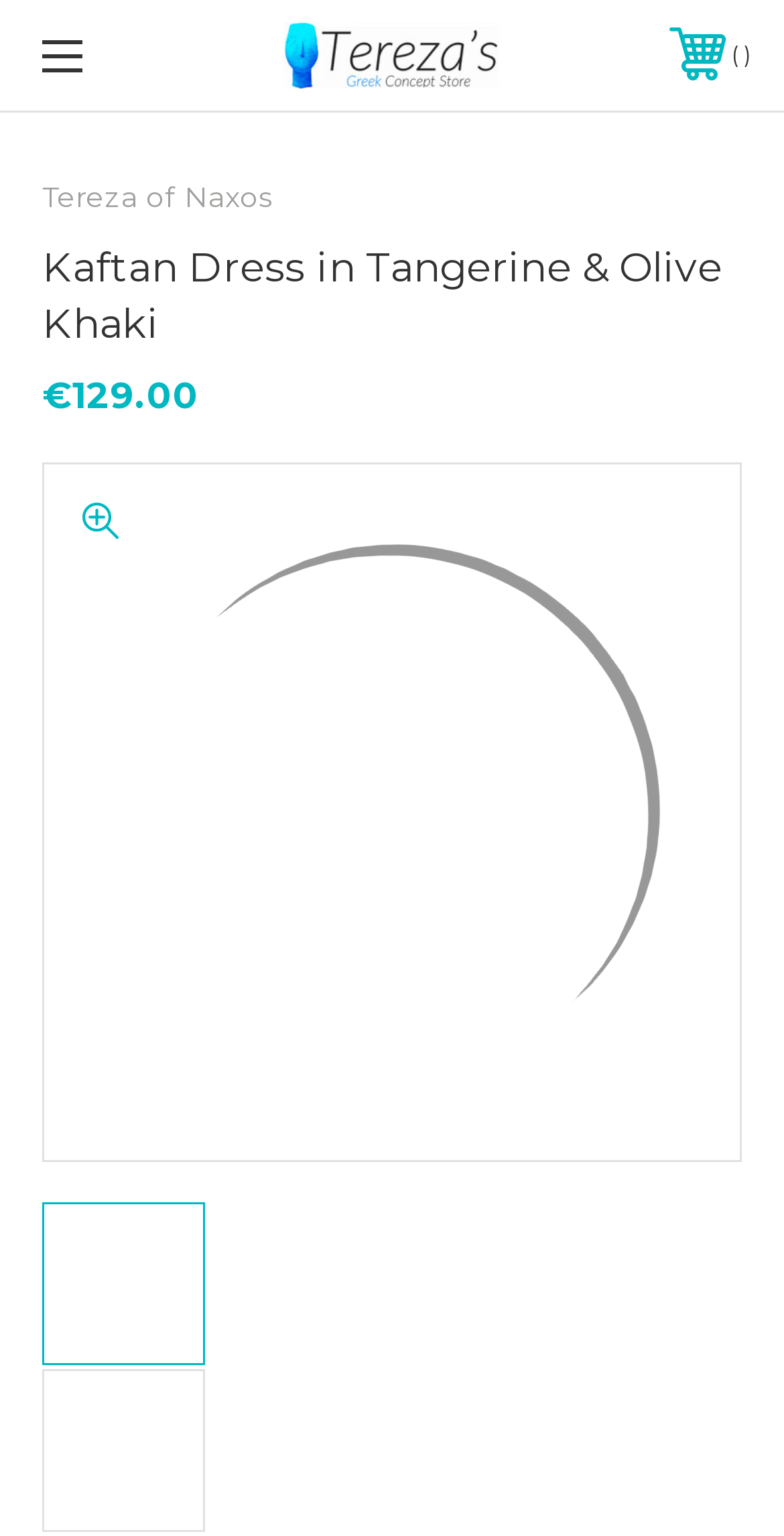What is the name of the store?
Carefully analyze the image and provide a thorough answer to the question.

The name of the store can be found in the link element with the bounding box coordinates [0.232, 0.014, 0.768, 0.058], which displays the text 'Tereza's Greek Concept Store'.